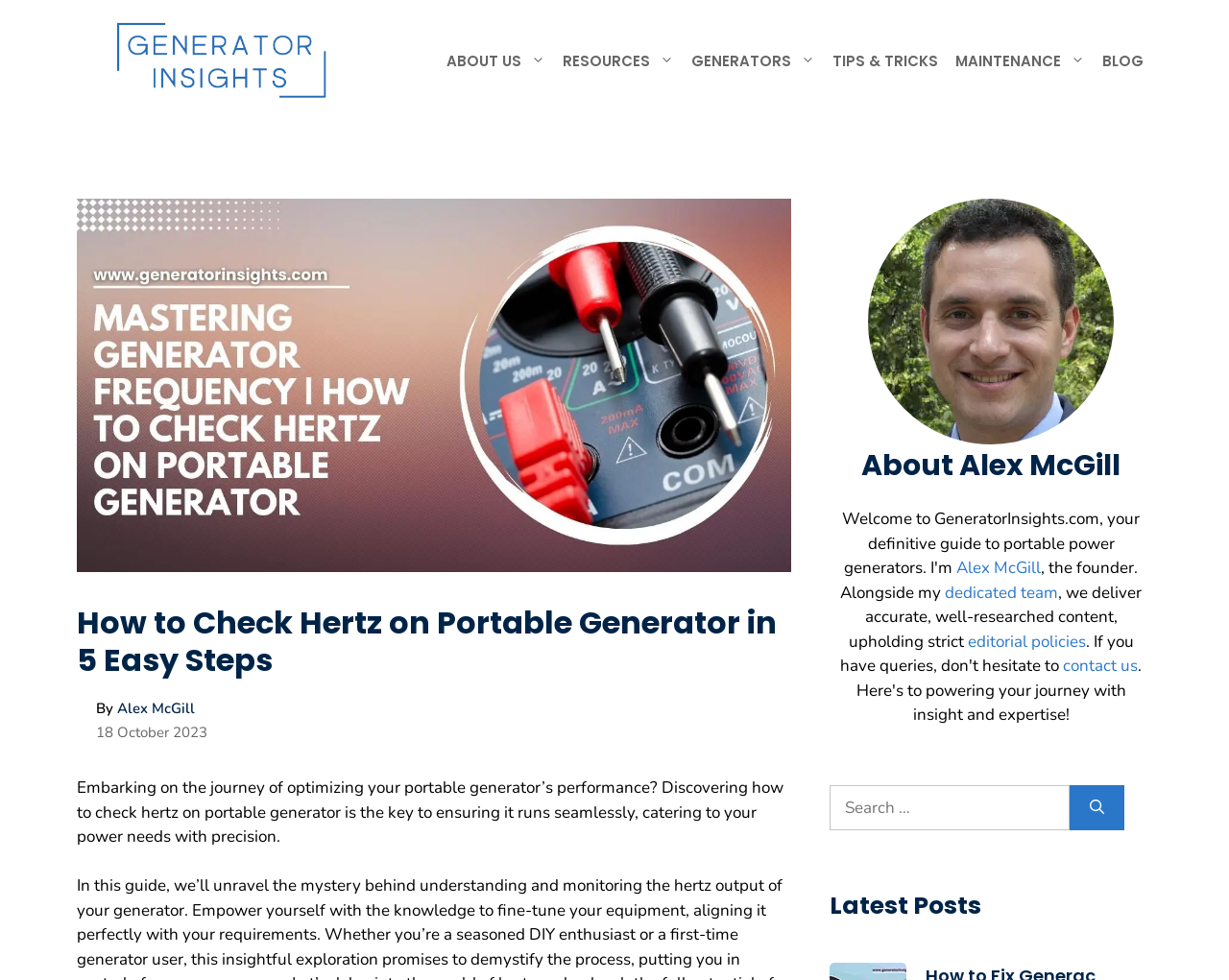Please determine the bounding box coordinates of the area that needs to be clicked to complete this task: 'Search for a topic'. The coordinates must be four float numbers between 0 and 1, formatted as [left, top, right, bottom].

[0.675, 0.801, 0.87, 0.847]